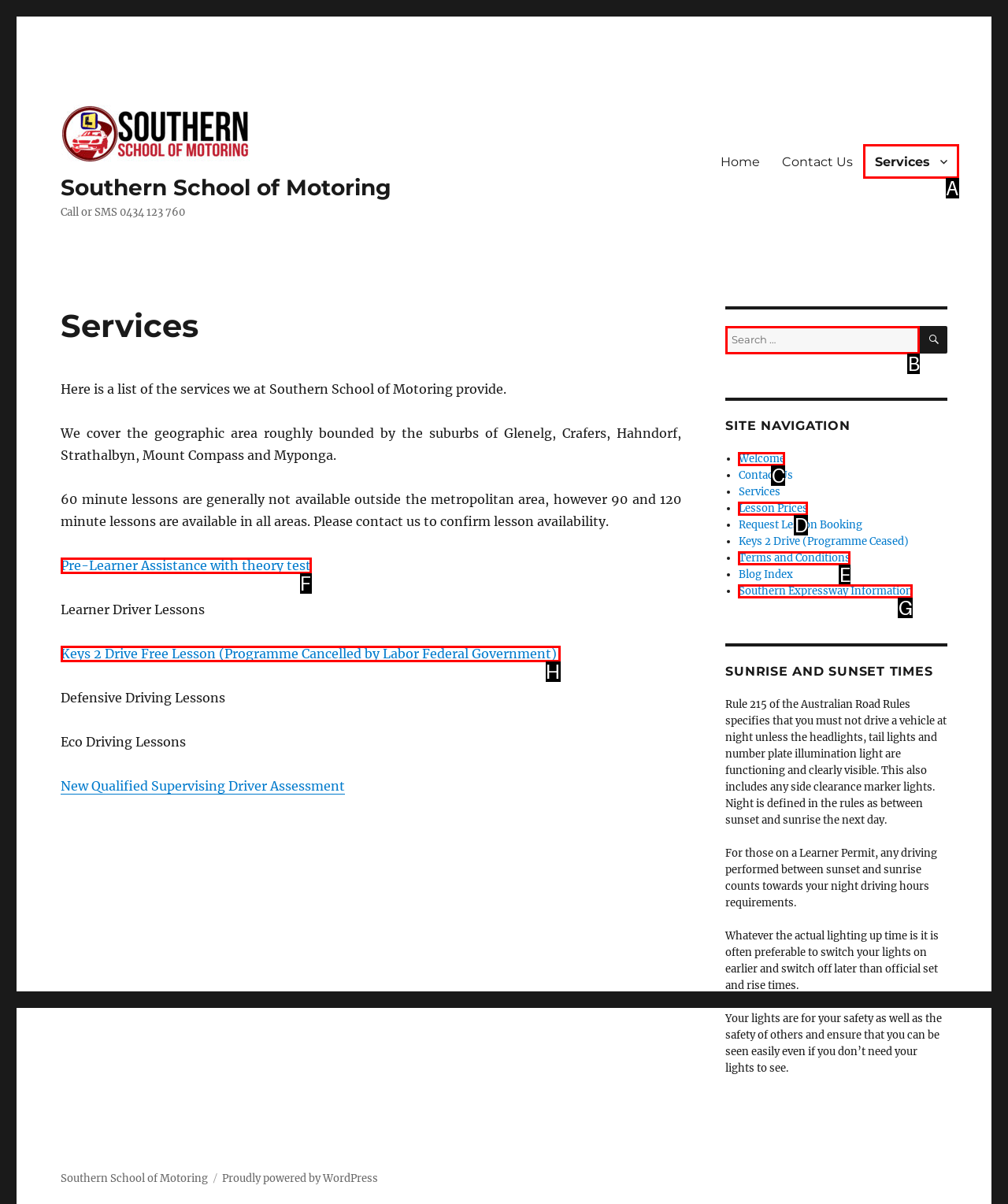Tell me which one HTML element I should click to complete the following task: Click the 'Services' link Answer with the option's letter from the given choices directly.

A